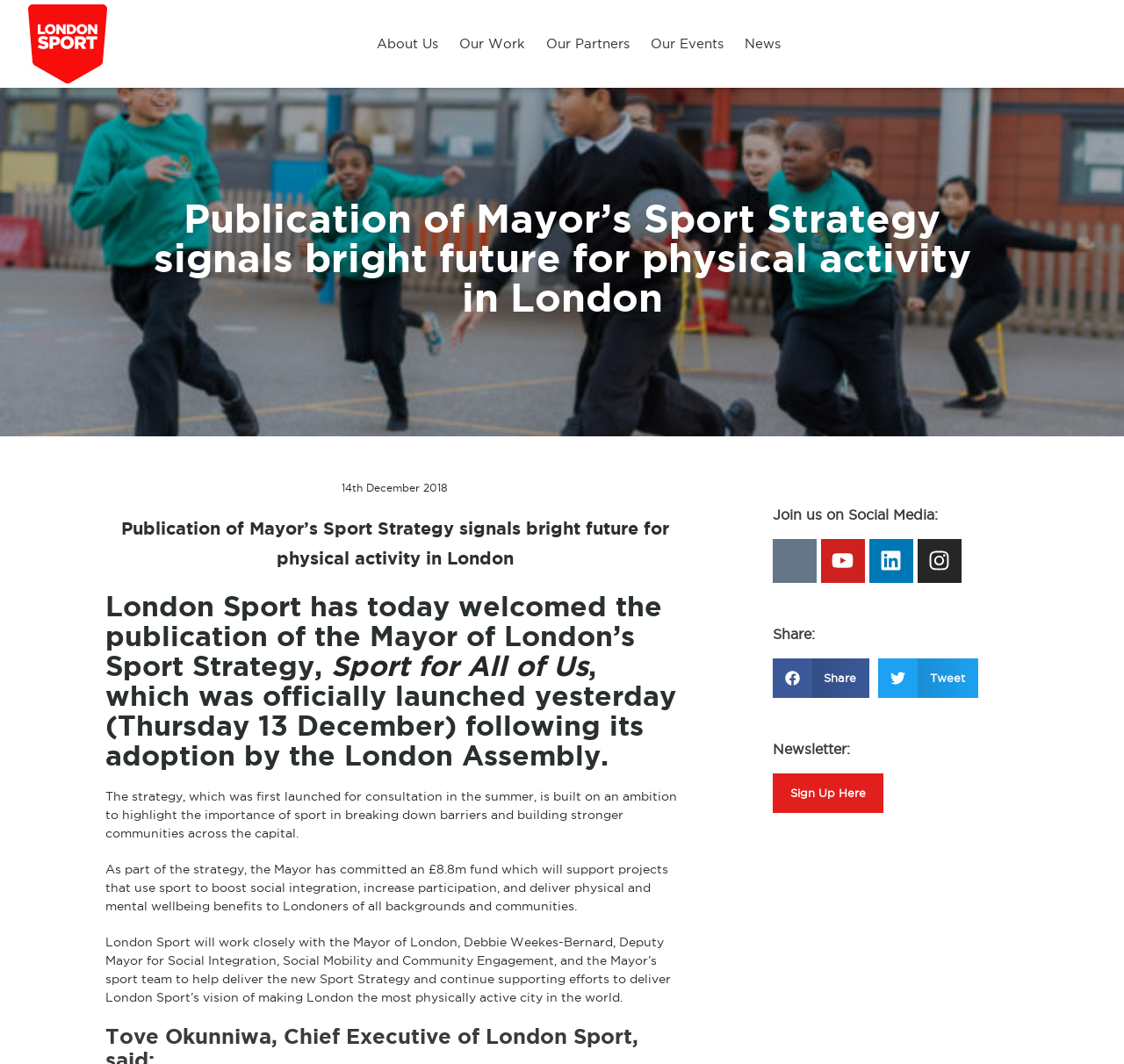Find the bounding box coordinates for the element that must be clicked to complete the instruction: "Read about Sport for All of Us". The coordinates should be four float numbers between 0 and 1, indicated as [left, top, right, bottom].

[0.295, 0.61, 0.523, 0.64]